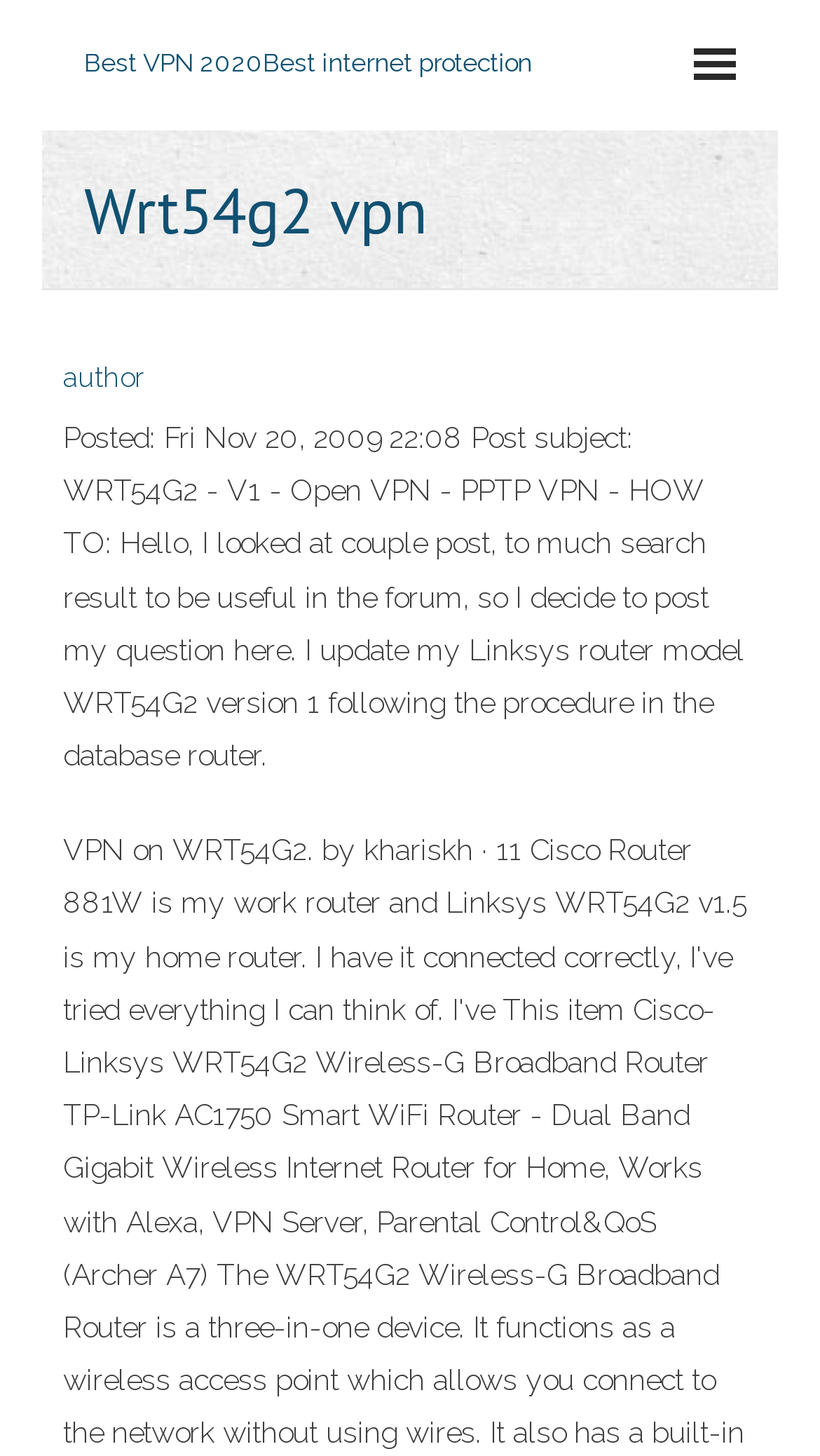What is the purpose of the post?
Based on the image, please offer an in-depth response to the question.

The purpose of the post can be determined by reading the text 'I looked at couple post, to much search result to be useful in the forum, so I decide to post my question here.' which indicates that the author is asking for help or guidance on setting up VPN on their router.